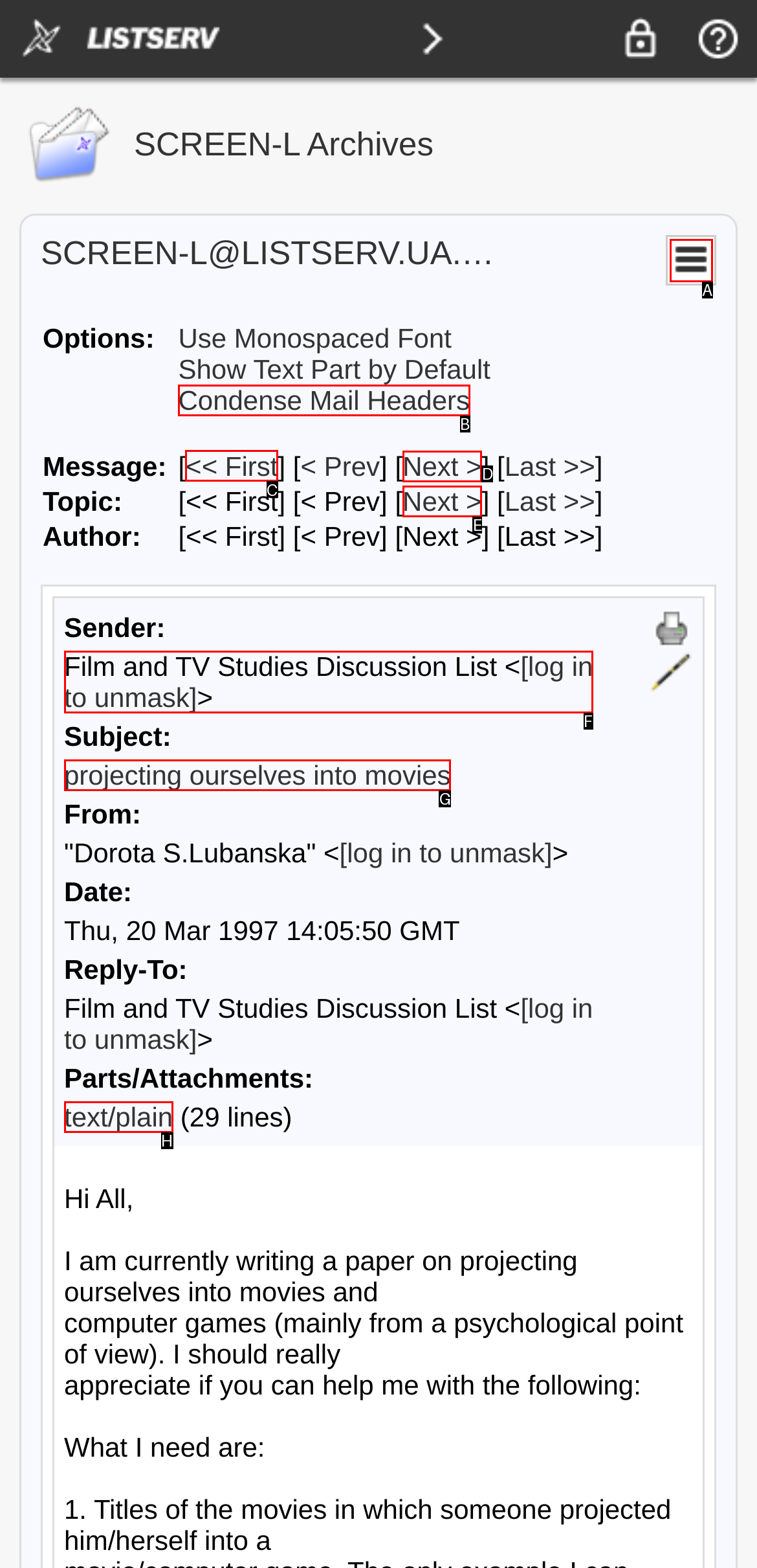Identify the correct UI element to click on to achieve the following task: Click on the First Message link Respond with the corresponding letter from the given choices.

C